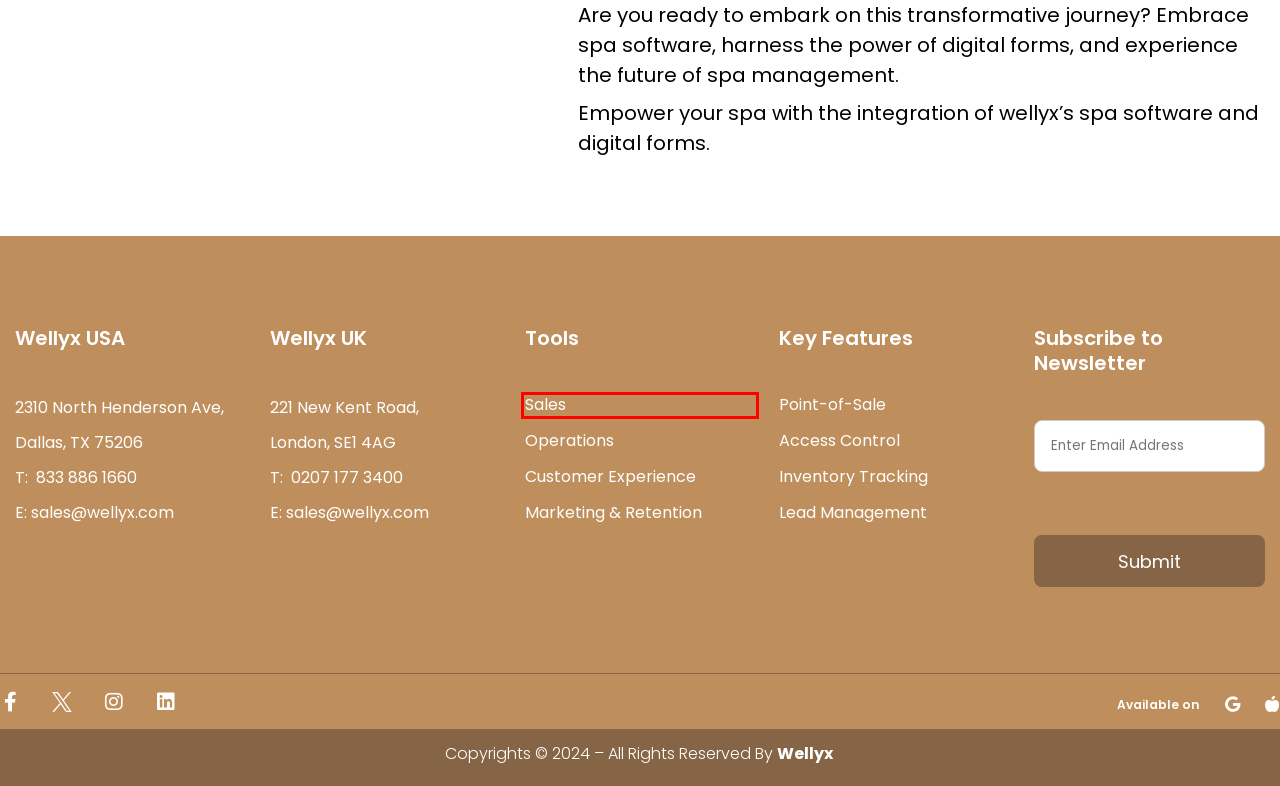You are presented with a screenshot of a webpage that includes a red bounding box around an element. Determine which webpage description best matches the page that results from clicking the element within the red bounding box. Here are the candidates:
A. Spa Software to Enhance Customer Experience
B. Wellyx Gym Management Software - Best Solution for Gym Owners
C. Spa Software With Access Control
D. Spa Software With Pos System
E. Spa Software With Inventory Management
F. Effective Marketing & Retention with Spa Software
G. Advanced Spa Software to Manage and Streamline Operations
H. Spa Software to Boost Sales Effectively

H